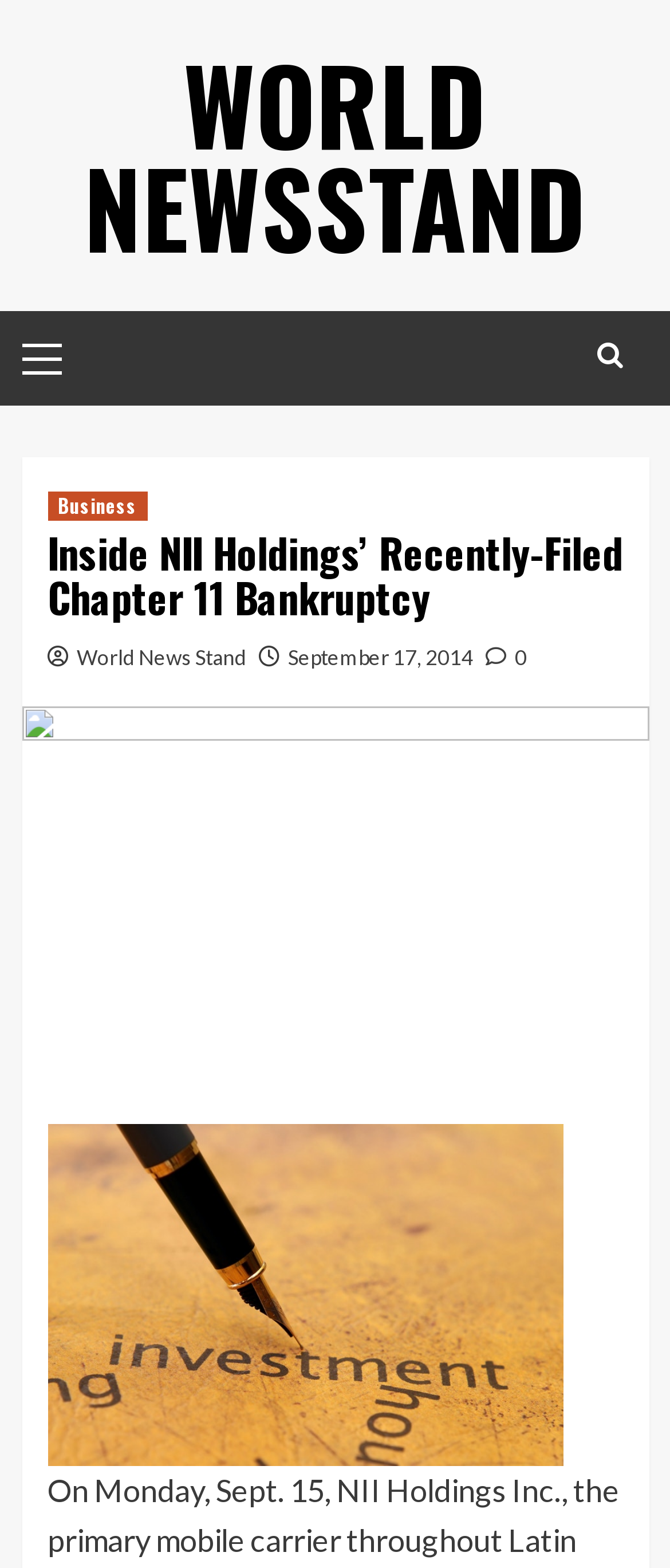Using the image as a reference, answer the following question in as much detail as possible:
What is the date mentioned in the article?

The date can be found in the link 'September 17, 2014' which is located below the heading 'Inside NII Holdings’ Recently-Filed Chapter 11 Bankruptcy'.